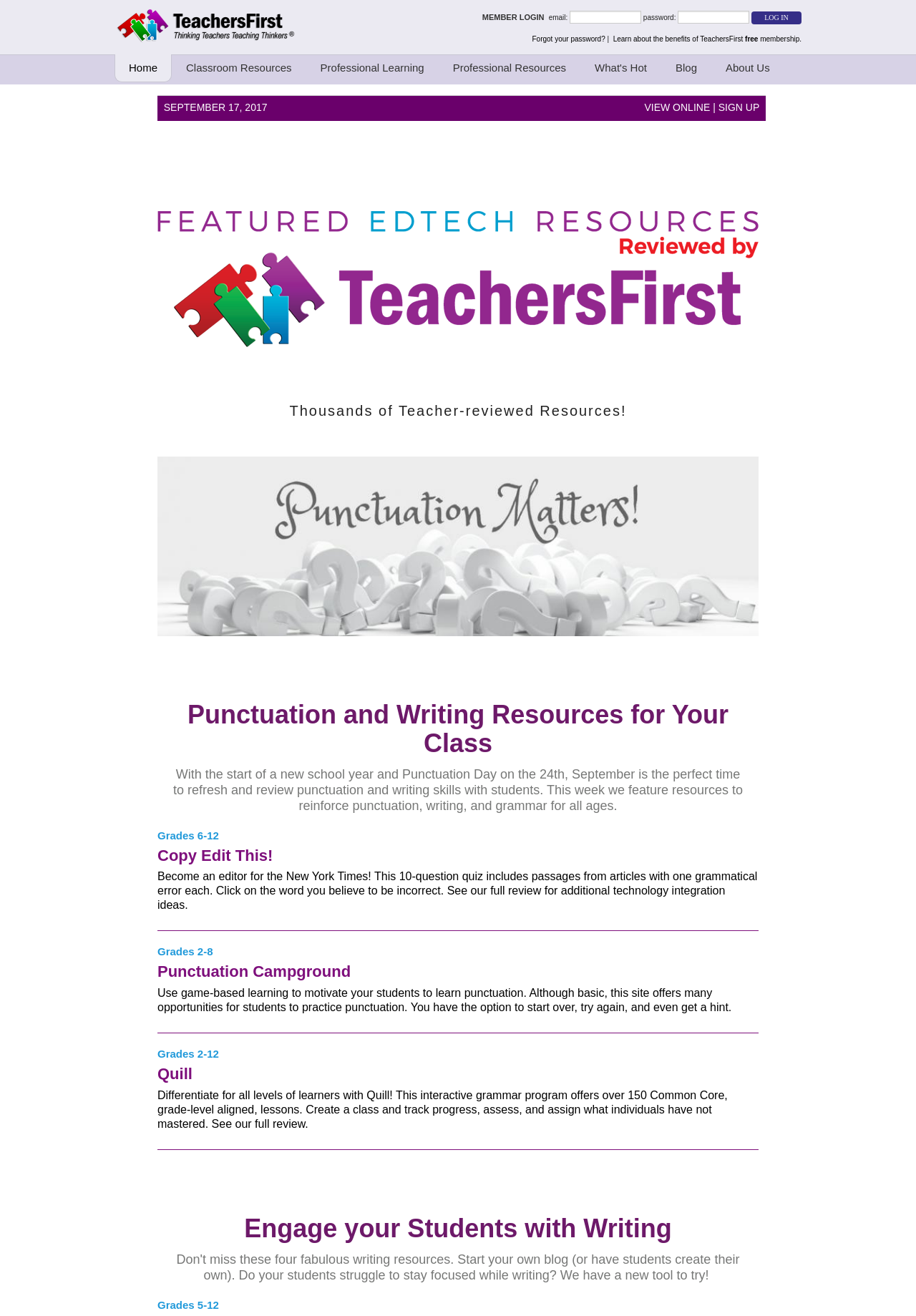Please find and provide the title of the webpage.

Teachers First - Thinking Teachers Teaching Thinkers